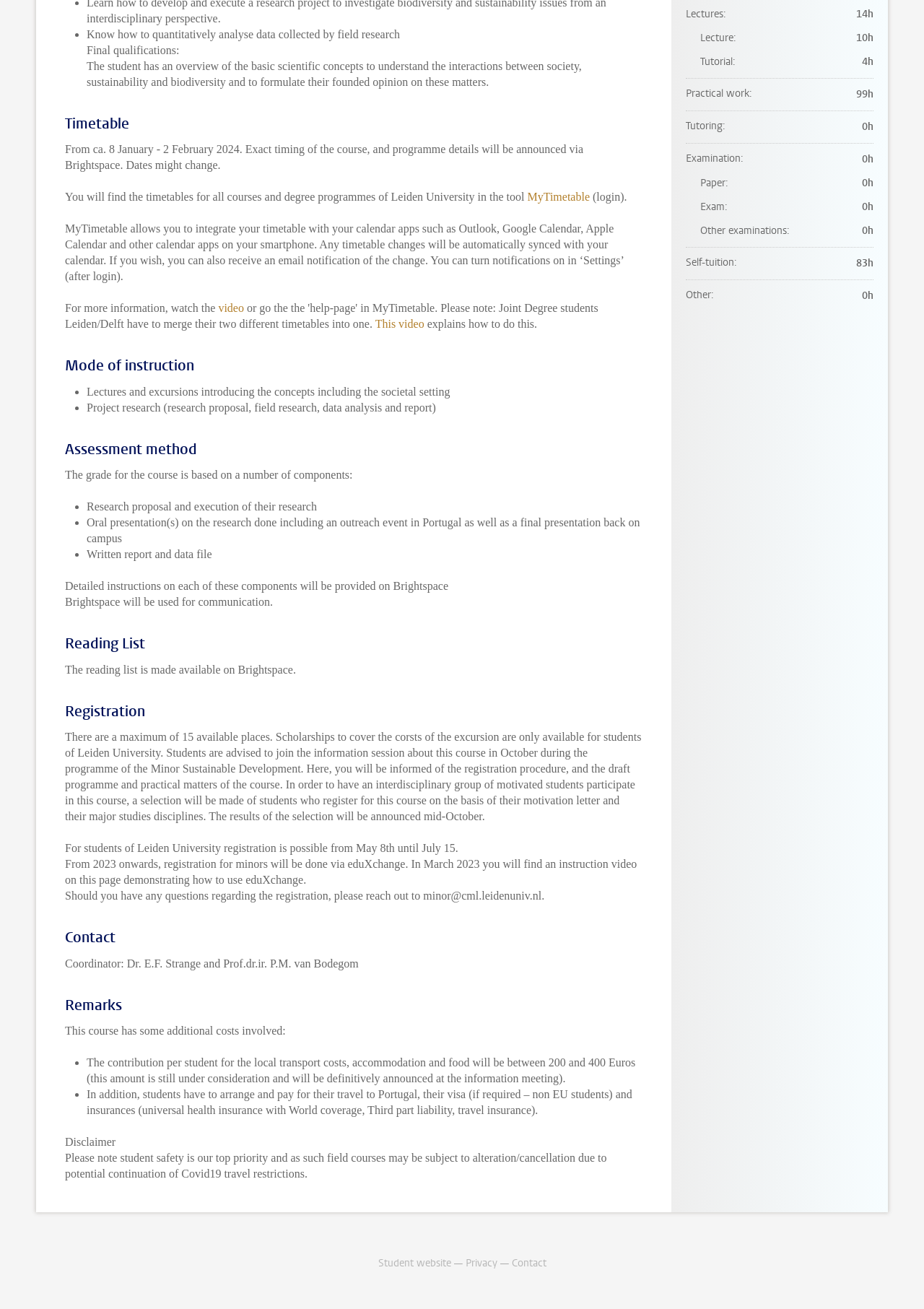Give a one-word or one-phrase response to the question:
How many available places are there for this course?

15